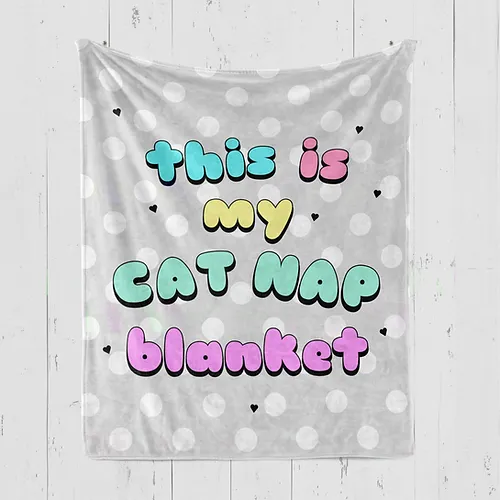How many colors are used in the blanket's text?
Answer the question with just one word or phrase using the image.

Three